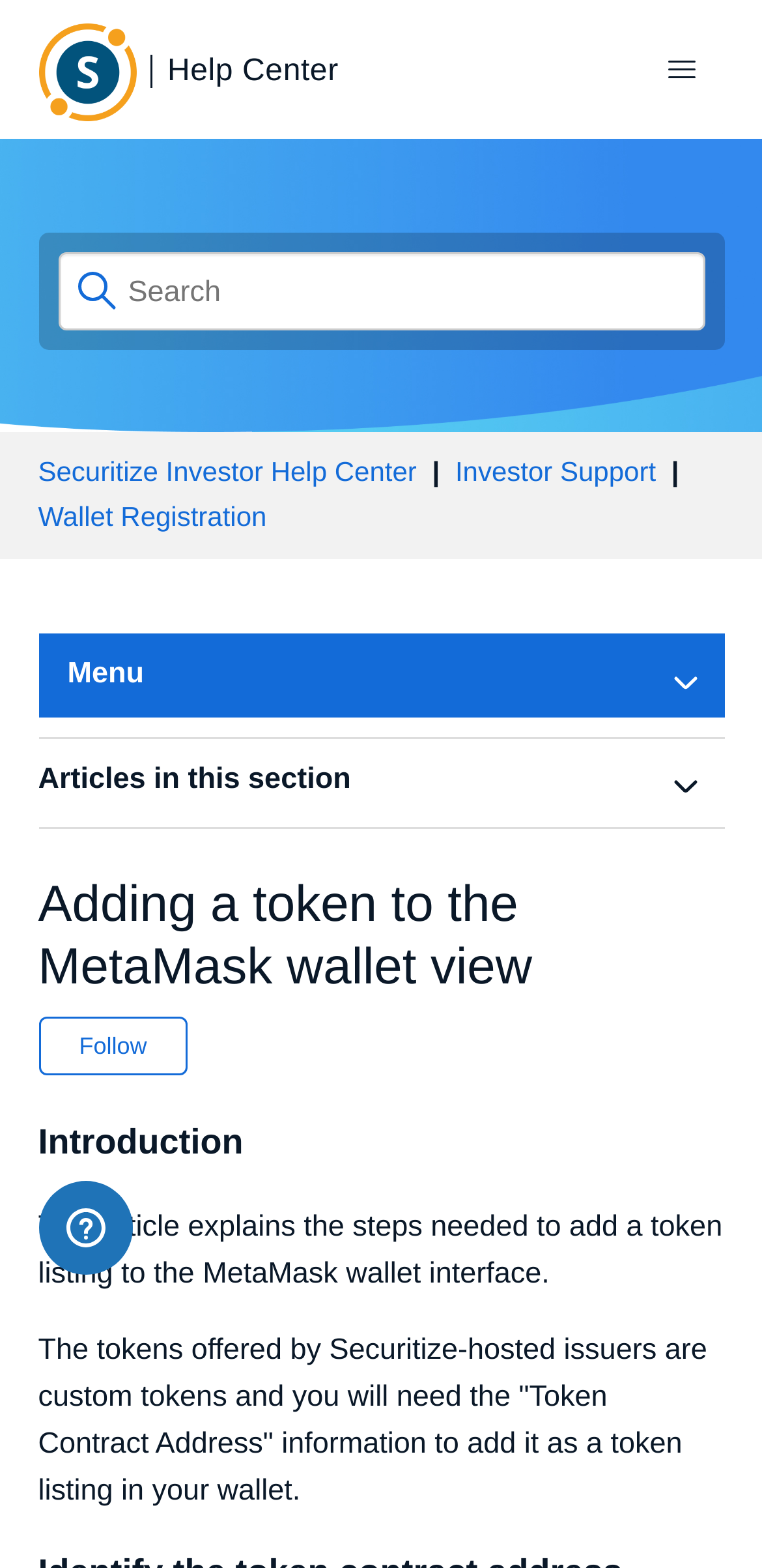Extract the main heading text from the webpage.

Adding a token to the MetaMask wallet view